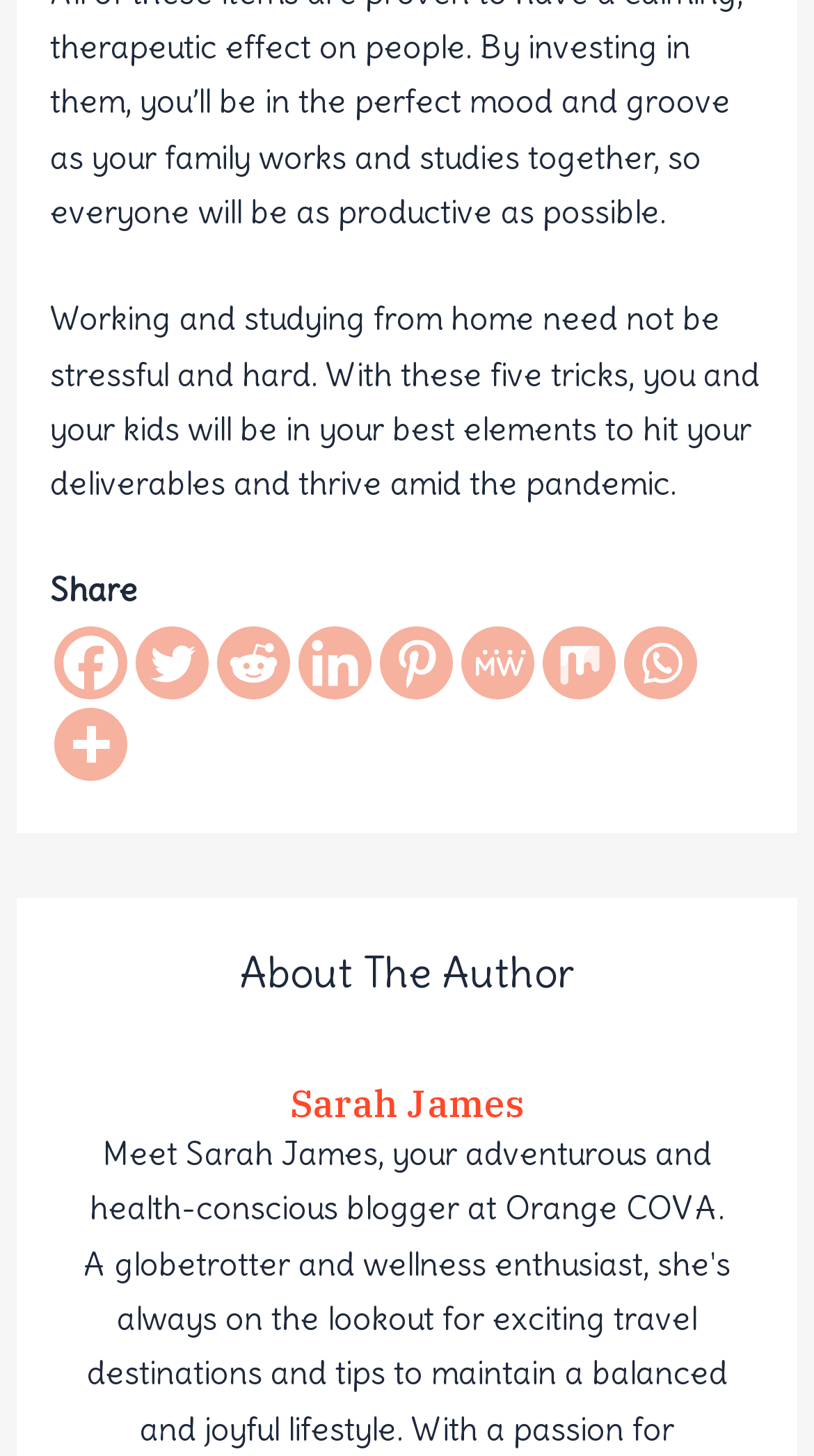Locate the bounding box coordinates of the clickable part needed for the task: "Check the 'Popular Categories' section".

None